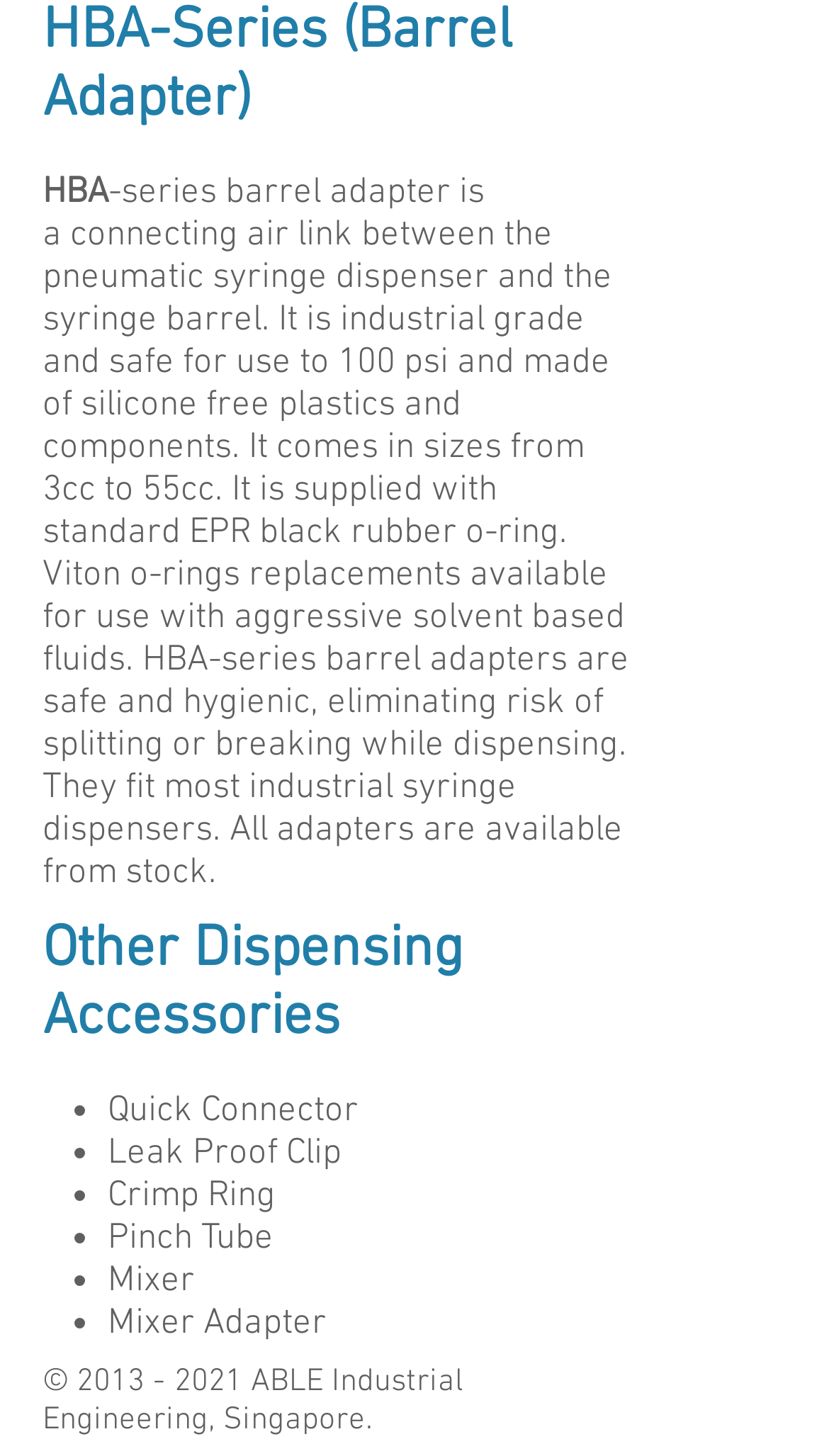What other dispensing accessories are listed on the webpage?
Based on the image, answer the question with as much detail as possible.

The webpage lists several other dispensing accessories, including Quick Connector, Leak Proof Clip, Crimp Ring, Pinch Tube, Mixer, and Mixer Adapter, which are presented in a list format with bullet points.